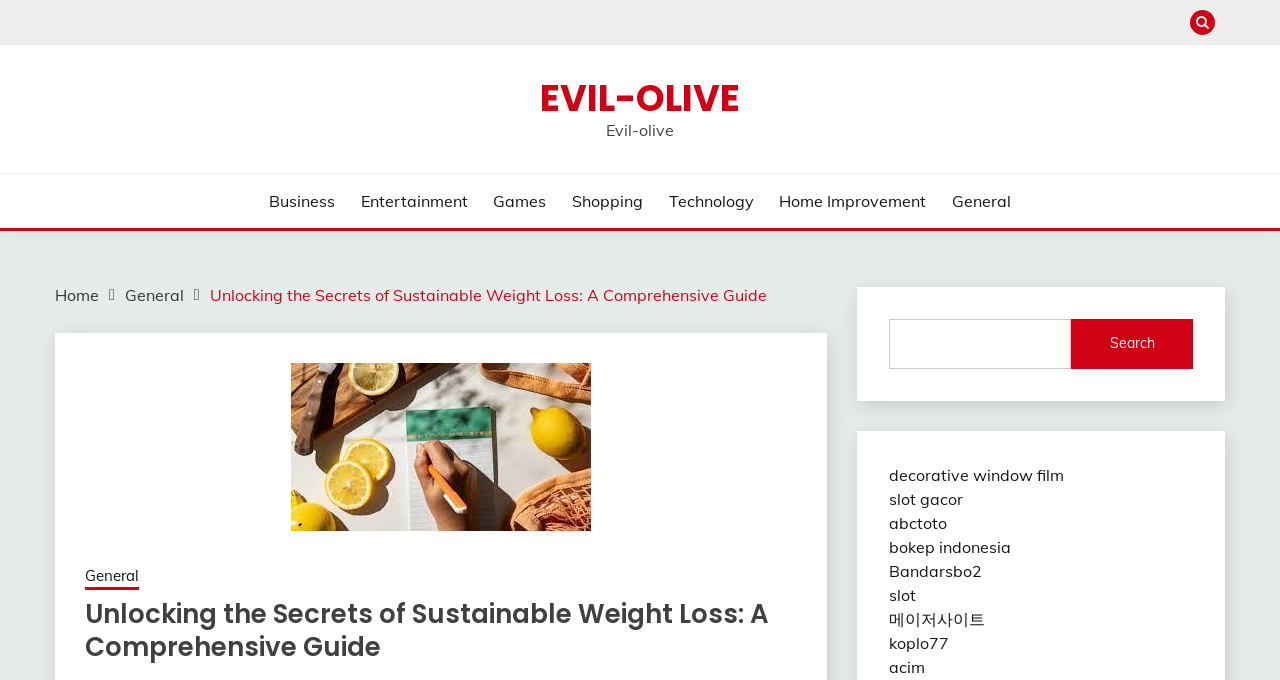Please mark the bounding box coordinates of the area that should be clicked to carry out the instruction: "Click on the 'HOME' link".

None